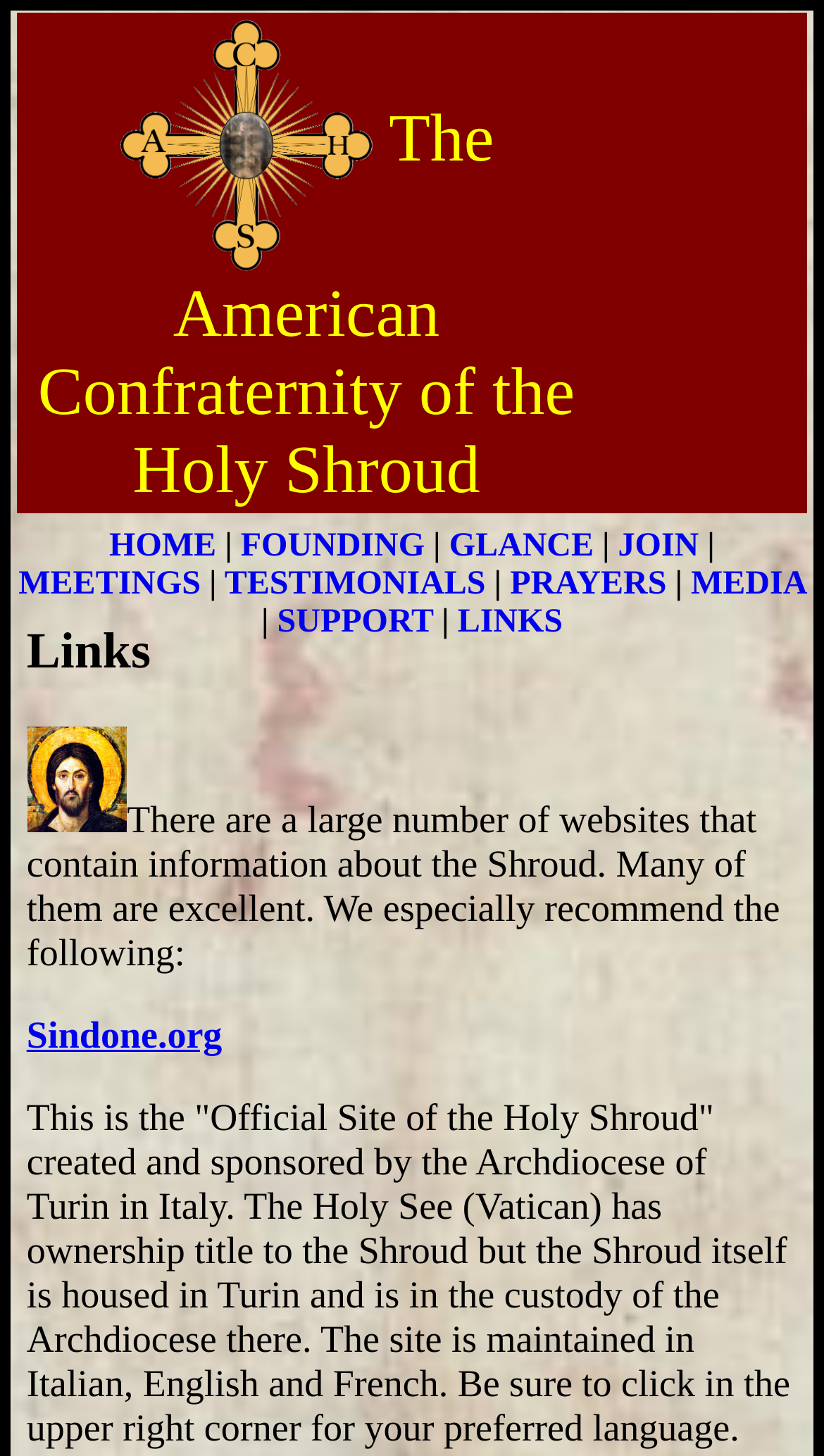Please identify the bounding box coordinates of the element's region that needs to be clicked to fulfill the following instruction: "visit FOUNDING page". The bounding box coordinates should consist of four float numbers between 0 and 1, i.e., [left, top, right, bottom].

[0.292, 0.363, 0.515, 0.387]